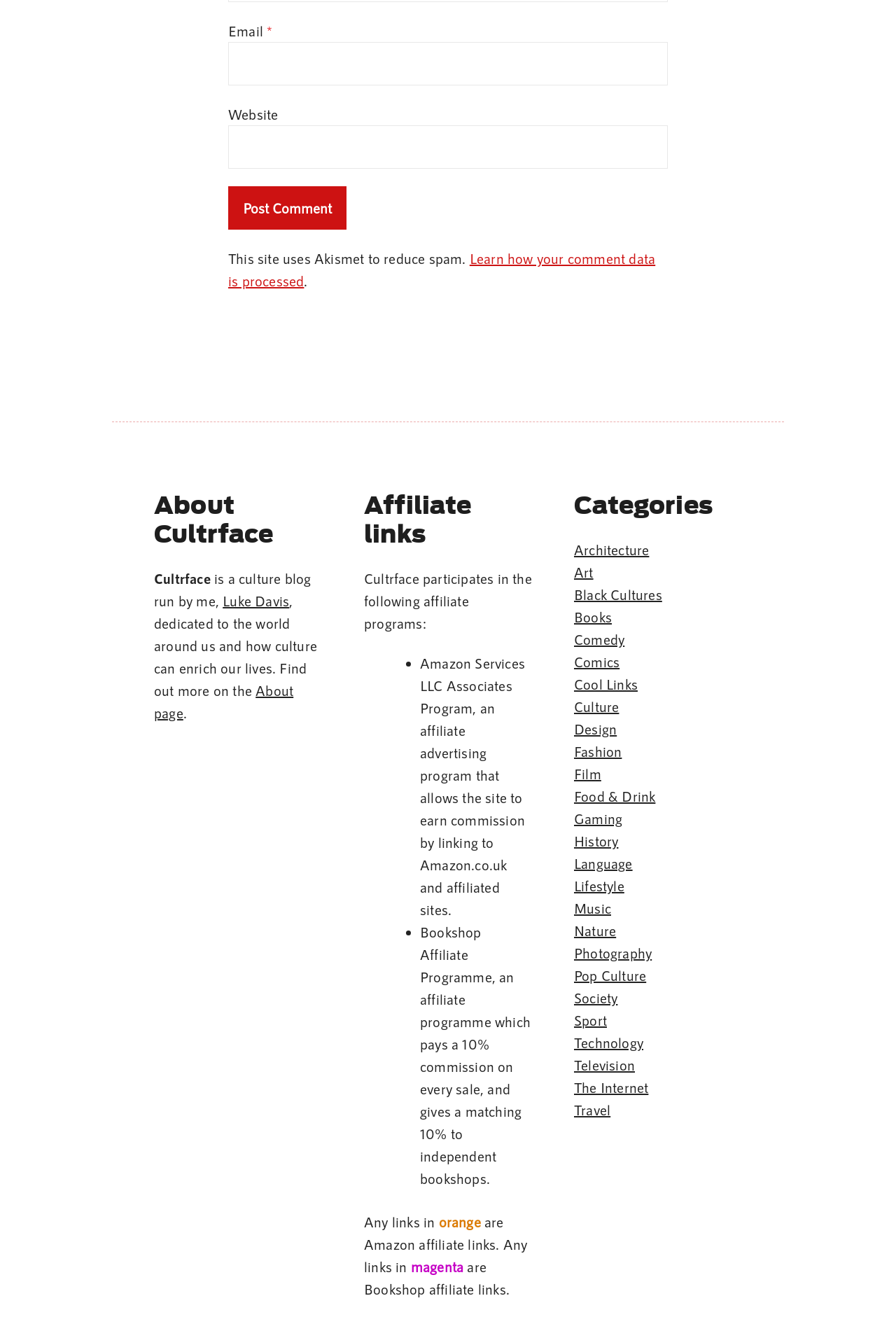What is the name of the author of the blog? Look at the image and give a one-word or short phrase answer.

Luke Davis